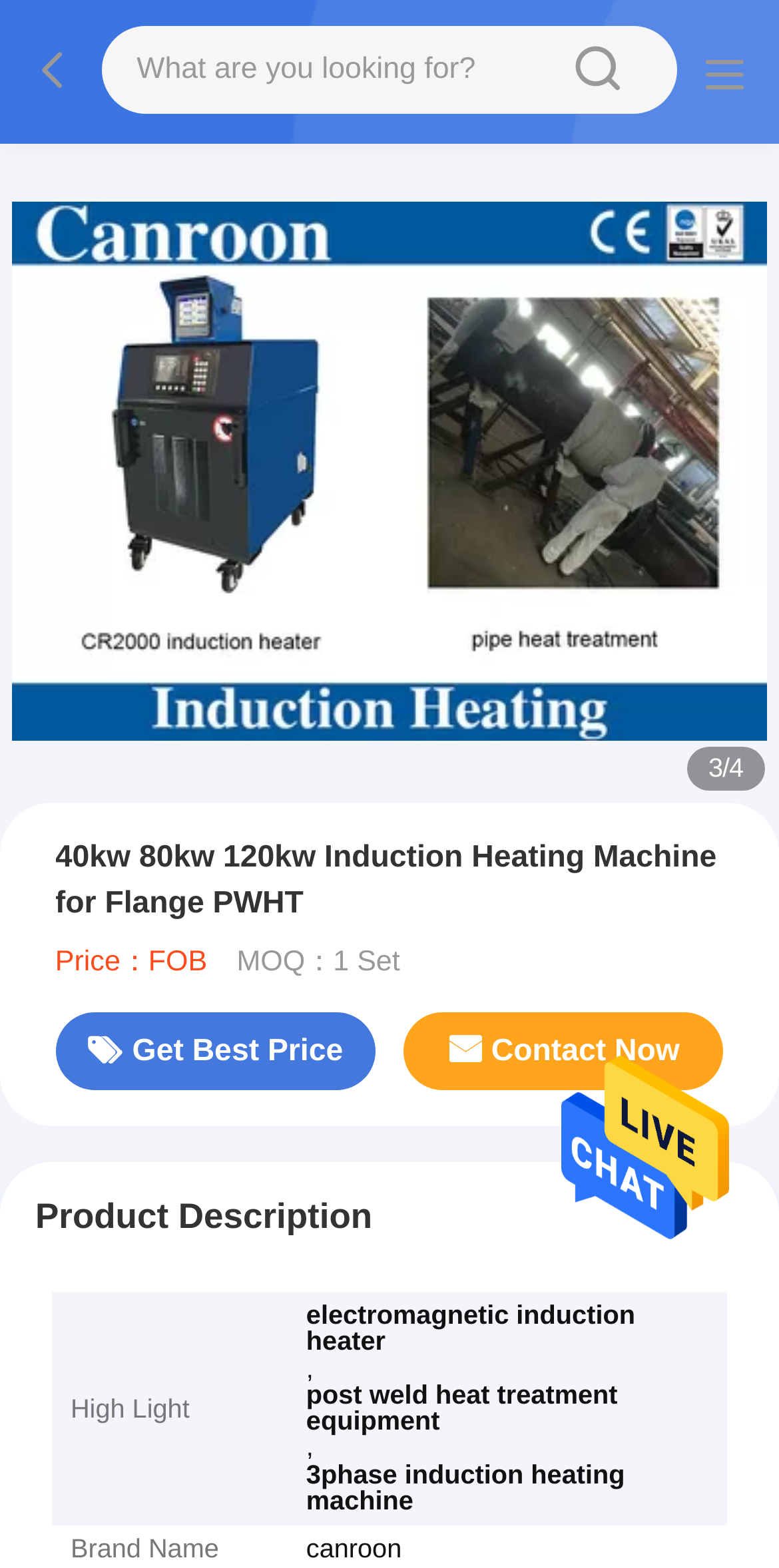Using the element description provided, determine the bounding box coordinates in the format (top-left x, top-left y, bottom-right x, bottom-right y). Ensure that all values are floating point numbers between 0 and 1. Element description: Contact Now

[0.517, 0.645, 0.929, 0.696]